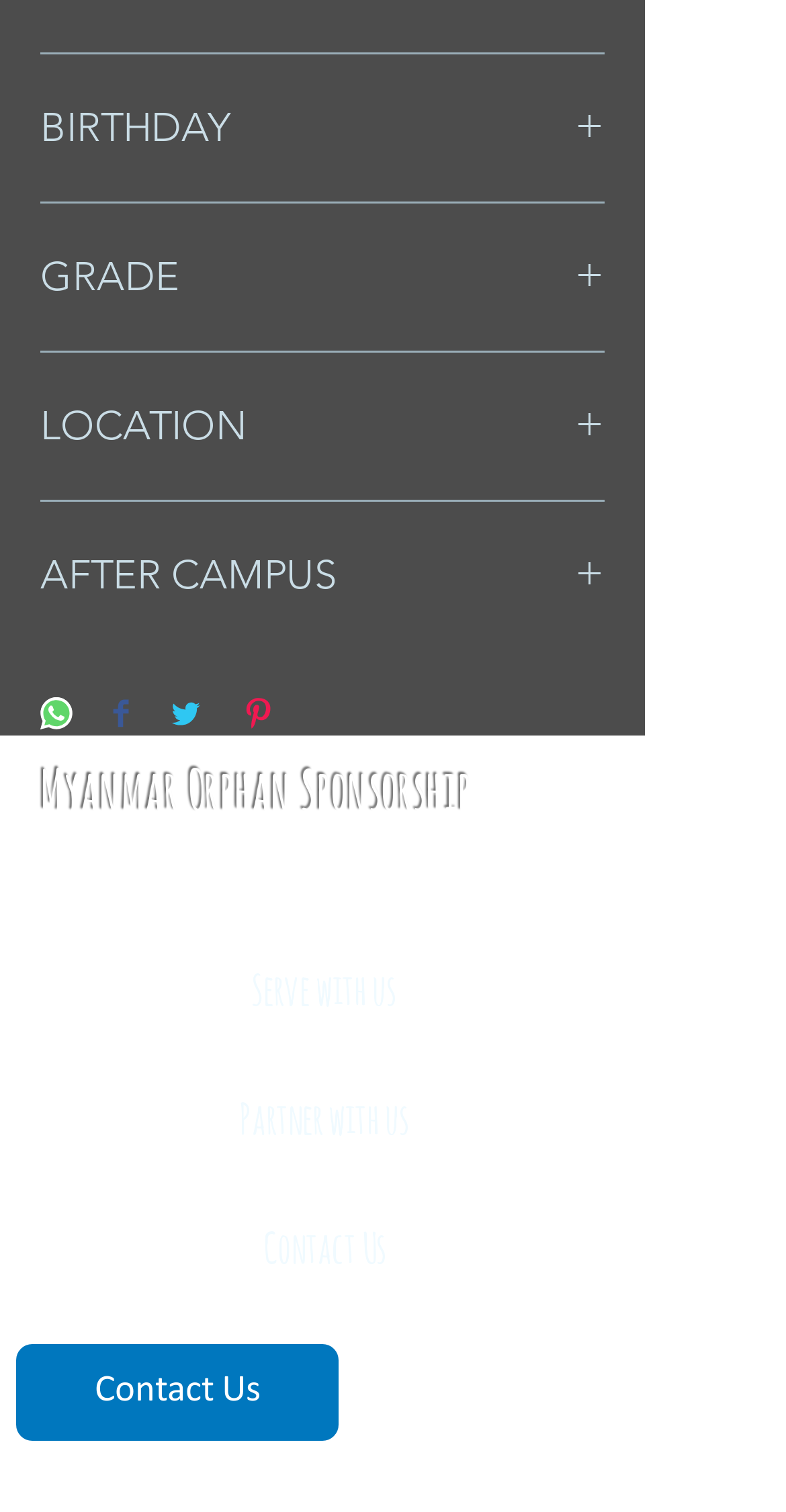Determine the bounding box coordinates of the section to be clicked to follow the instruction: "Click the 'Serve with us' link". The coordinates should be given as four float numbers between 0 and 1, formatted as [left, top, right, bottom].

[0.259, 0.619, 0.564, 0.691]